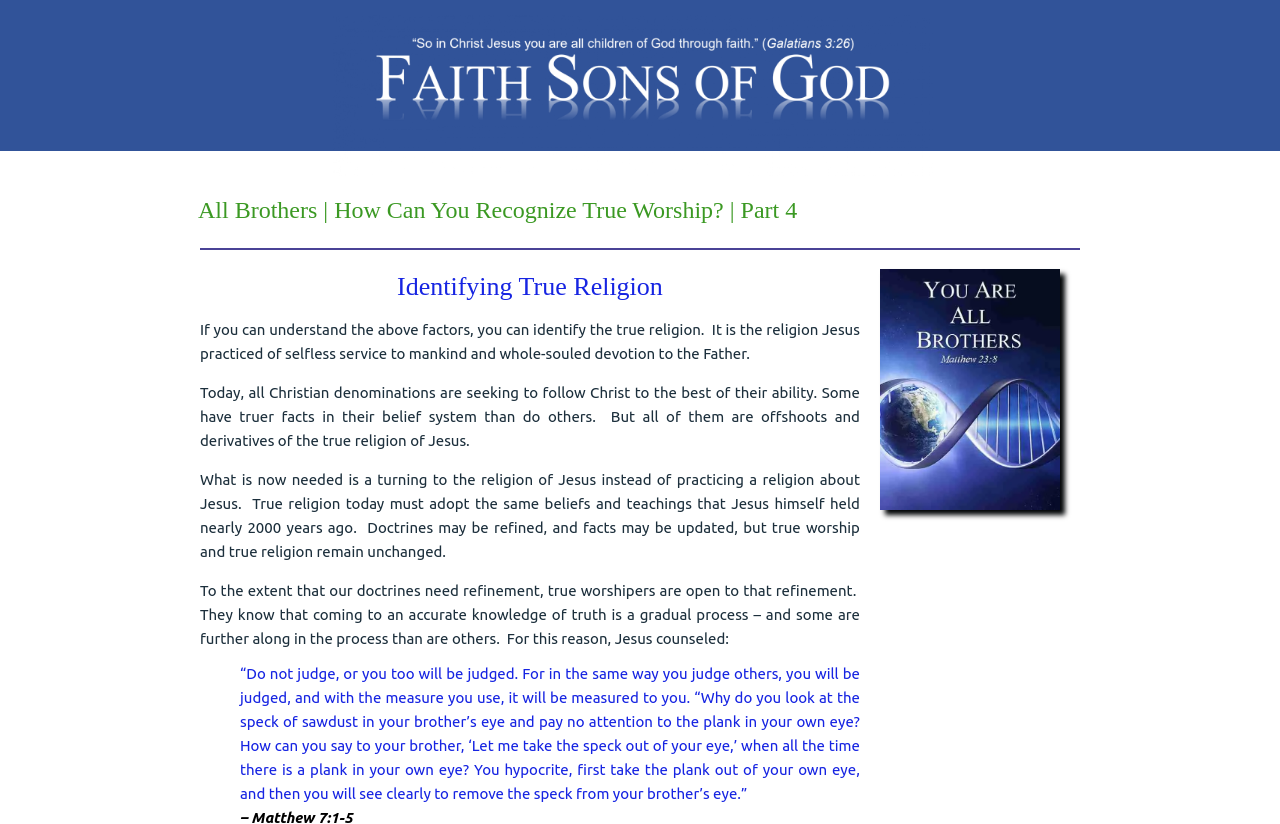Provide a short, one-word or phrase answer to the question below:
What is the quote from Jesus about judging others?

Do not judge, or you too will be judged